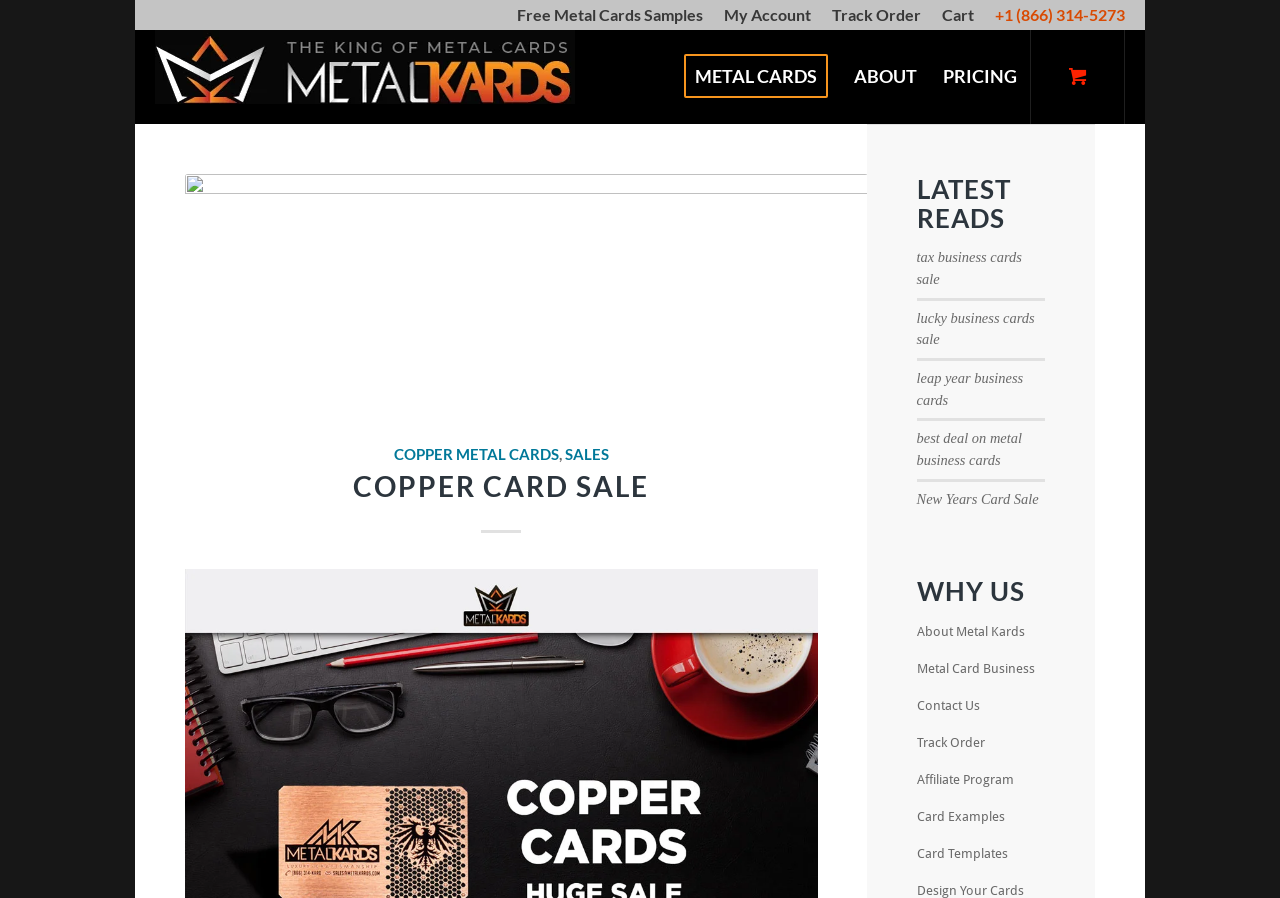Create a detailed narrative of the webpage’s visual and textual elements.

The webpage is about Metal Kards, a luxury metal business card company. At the top left, there is a logo of Metal Kards, accompanied by a horizontal navigation menu with five menu items: "Free Metal Cards Samples", "My Account", "Track Order", "Cart", and a phone number "+1 (866) 314-5273". 

Below the logo, there is a main navigation menu with three menu items: "METAL CARDS", "ABOUT", and "PRICING". Each menu item has a corresponding link. 

To the right of the main navigation menu, there is a small link displaying the number "0". 

Below the main navigation menu, there is a large image that takes up most of the width of the page. Above the image, there is a header section with a link to "COPPER METAL CARDS" and another link to "SALES". The header section also contains a heading "COPPER CARD SALE" with a link to the same page.

To the right of the image, there is a section with a heading "LATEST READS" that contains five links to different articles, including "tax business cards sale", "lucky business cards sale", and "best deal on metal business cards".

Below the "LATEST READS" section, there is another section with a heading "WHY US" that contains six links to different pages, including "About Metal Kards", "Metal Card Business", and "Contact Us".